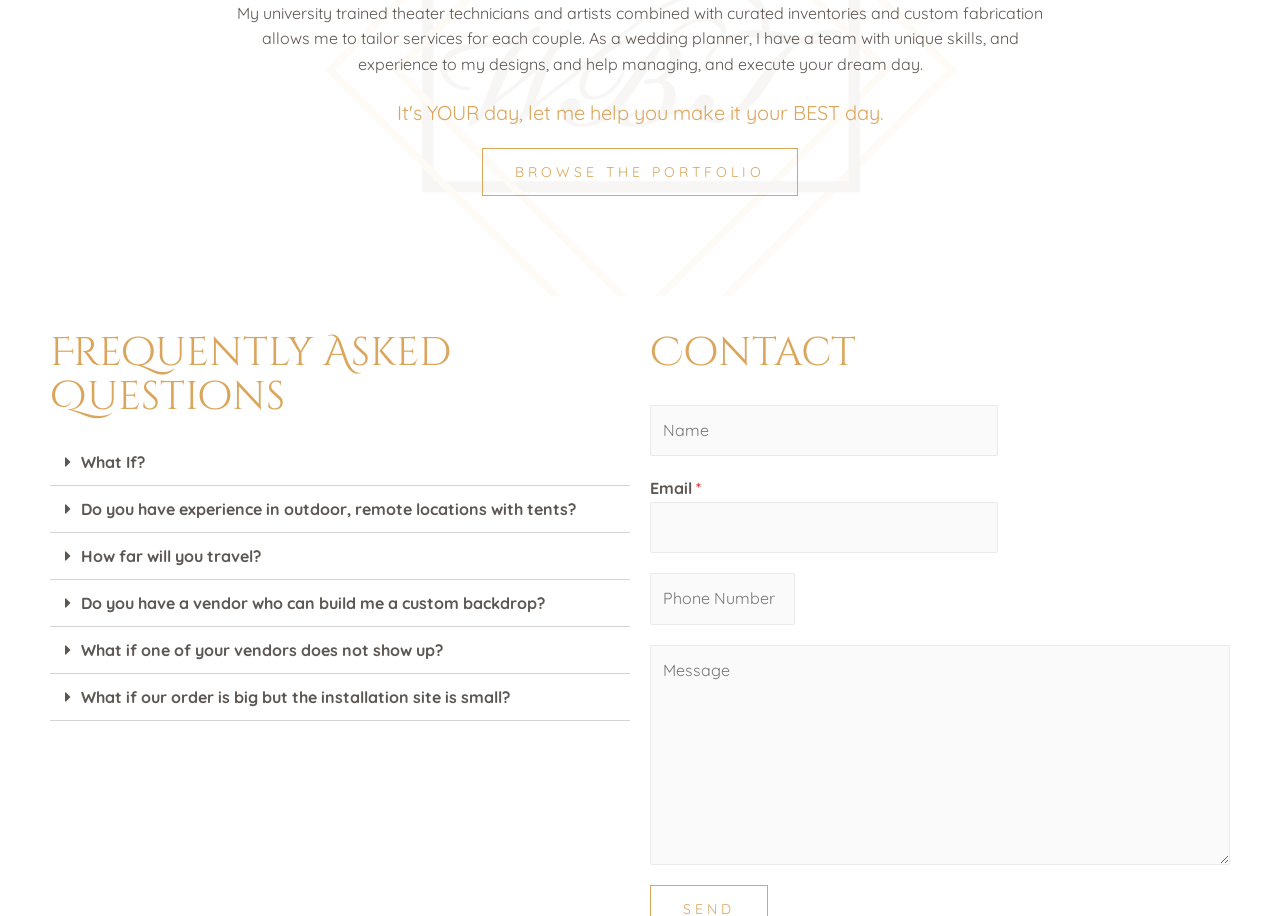Please identify the bounding box coordinates of the area I need to click to accomplish the following instruction: "Click on 'Do you have experience in outdoor, remote locations with tents?' tab".

[0.039, 0.53, 0.492, 0.582]